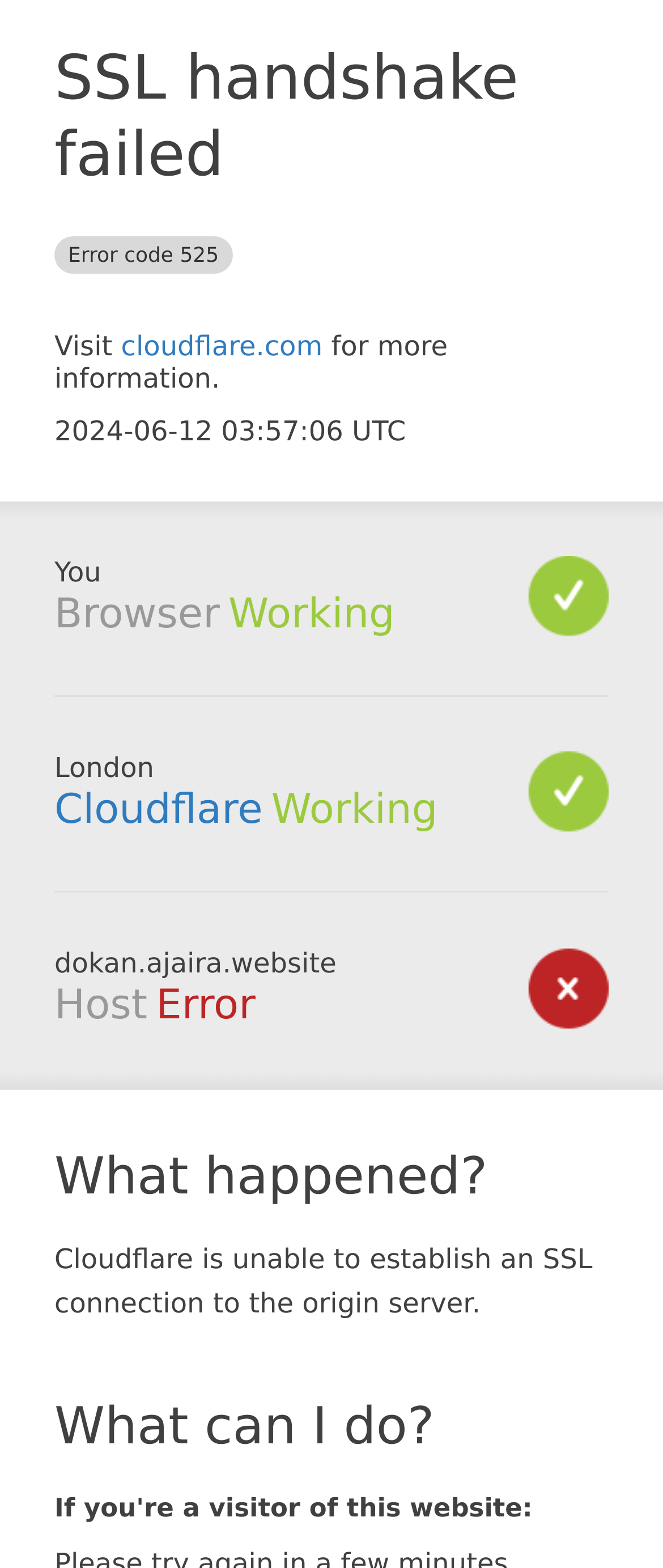Locate and generate the text content of the webpage's heading.

SSL handshake failed Error code 525